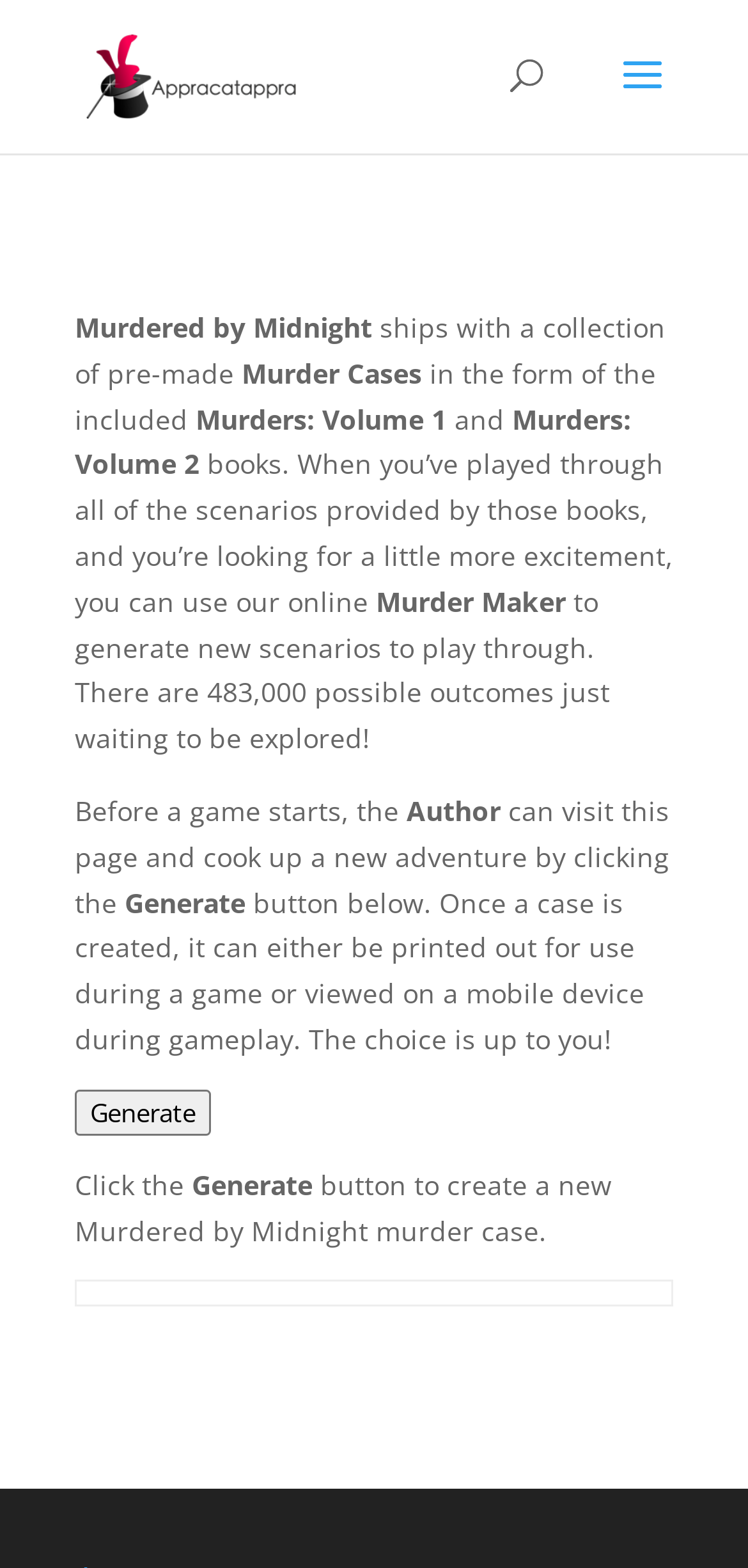Bounding box coordinates are specified in the format (top-left x, top-left y, bottom-right x, bottom-right y). All values are floating point numbers bounded between 0 and 1. Please provide the bounding box coordinate of the region this sentence describes: alt="gallery logo 2024"

None